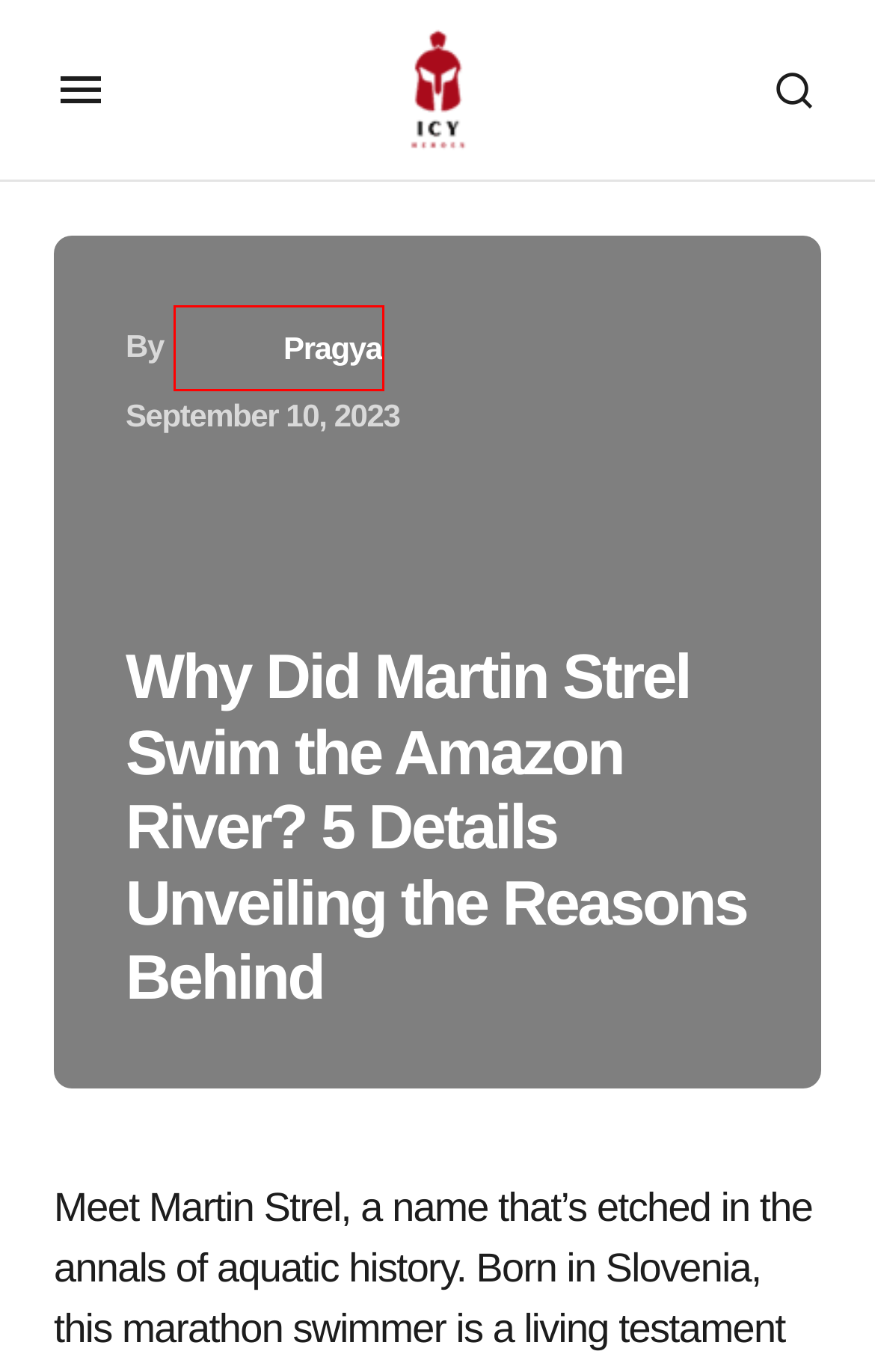Inspect the provided webpage screenshot, concentrating on the element within the red bounding box. Select the description that best represents the new webpage after you click the highlighted element. Here are the candidates:
A. Icy Heroes - Real Stories. Real Events.
B. Celebrity - Icy Heroes
C. Philanthropist - Icy Heroes
D. Who Was Gertrude Ederle? 6 Interesting Details About the Greatest Girl Swimmer in the World
E. Which Is The Best Hercule Poirot Book: Top 4 Agatha Christie's Works - Icy Heroes
F. Social Reformer - Icy Heroes
G. River Amazon - Icy Heroes
H. Pragya - Icy Heroes

H